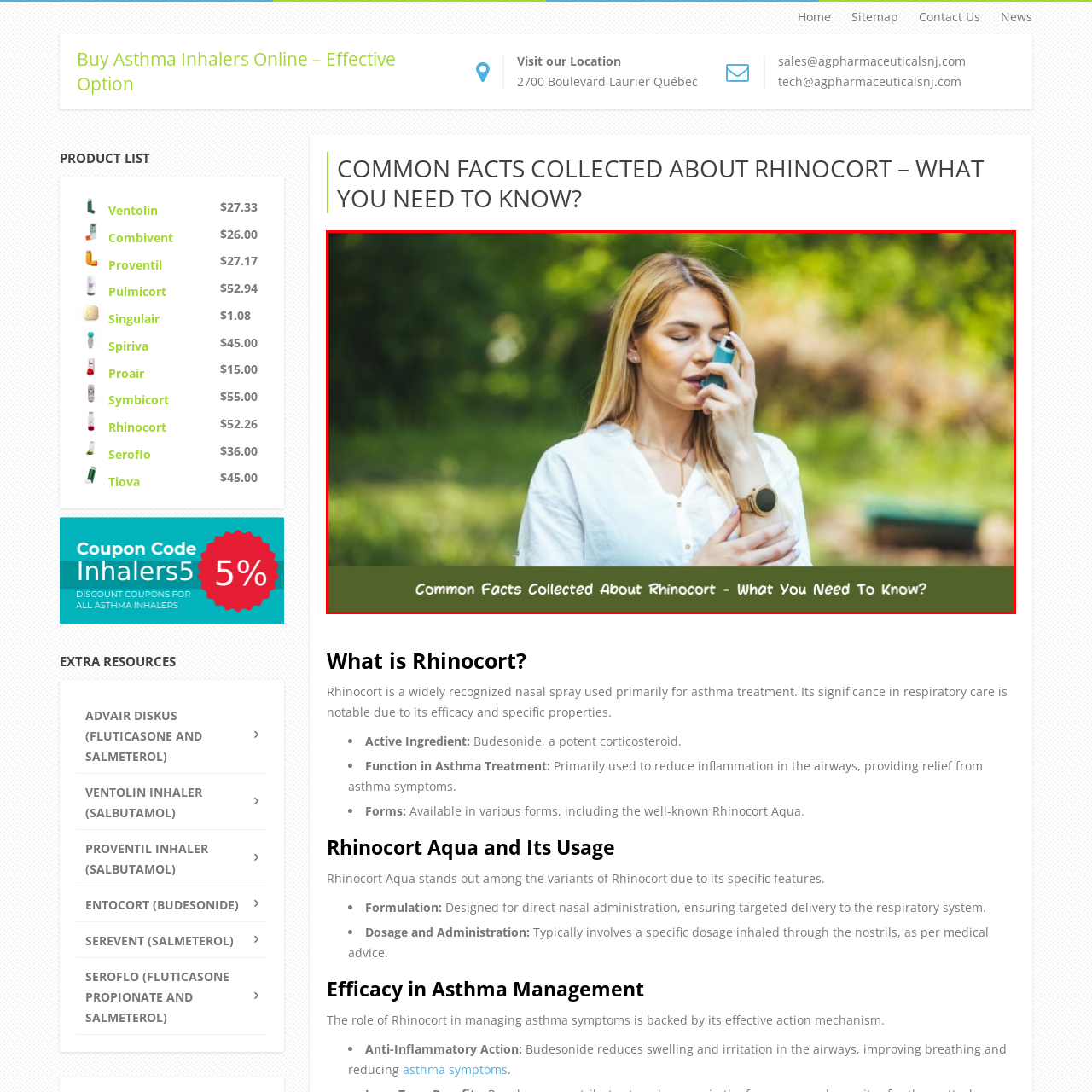Generate a detailed caption for the content inside the red bounding box.

The image portrays a woman using a nasal inhaler, possibly Rhinocort, an asthma treatment. She stands outdoors in a natural setting, suggesting a context of health and well-being. The caption prominently displays the phrase "Common Facts Collected About Rhinocort - What You Need To Know?" indicating the educational purpose of the content. Rhinocort is known for its effectiveness in managing asthma symptoms through its active ingredient, Budesonide. This image captures the essence of respiratory health, emphasizing the importance of proper asthma management with medication.